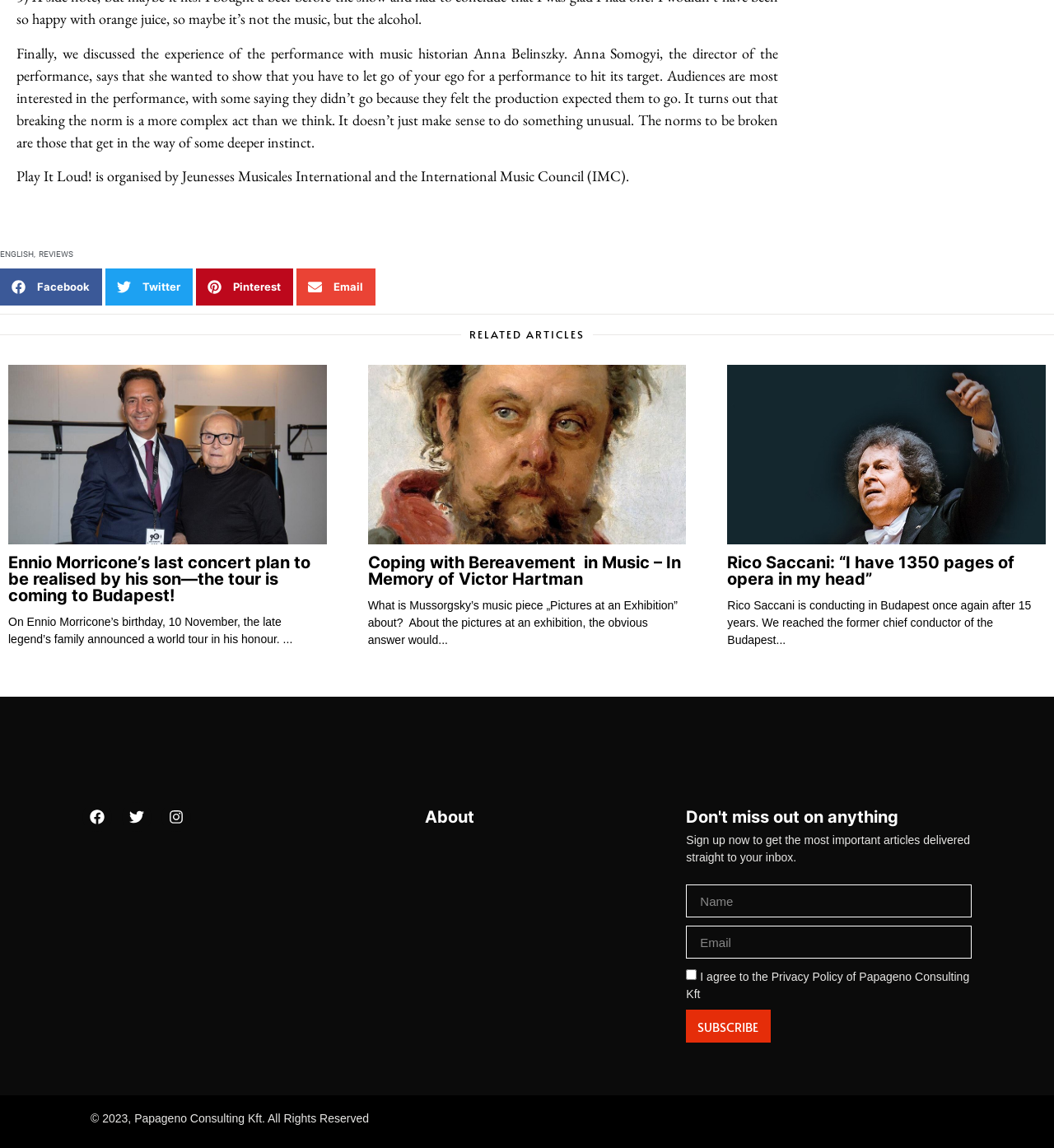How many related articles are displayed on the page?
Provide a detailed and extensive answer to the question.

I counted the number of related articles by looking at the section labeled 'RELATED ARTICLES' and counting the number of headings and images below it. There are three related articles displayed on the page.